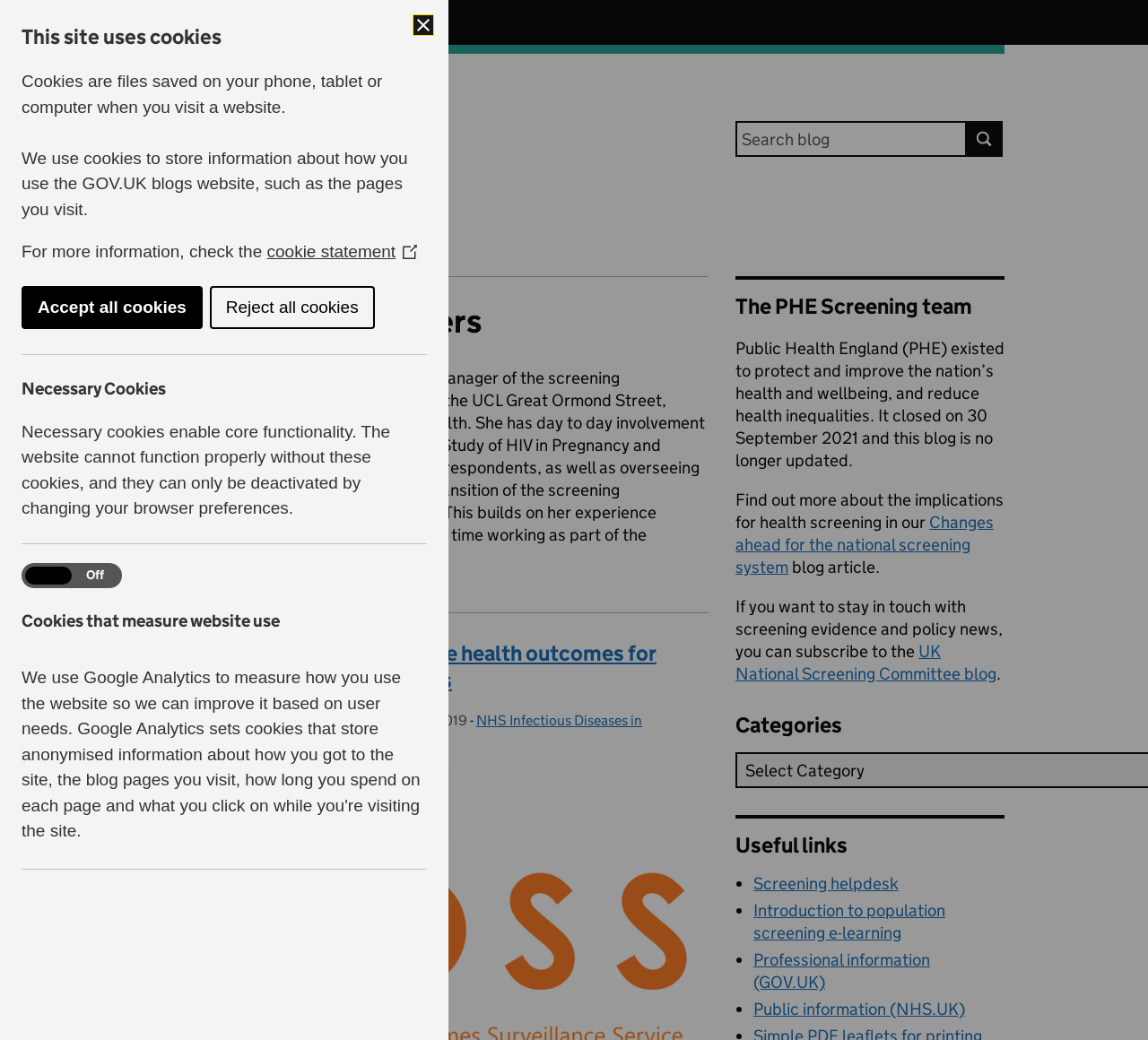Determine the bounding box of the UI component based on this description: "Laura Smeaton". The bounding box coordinates should be four float values between 0 and 1, i.e., [left, top, right, bottom].

[0.125, 0.684, 0.207, 0.701]